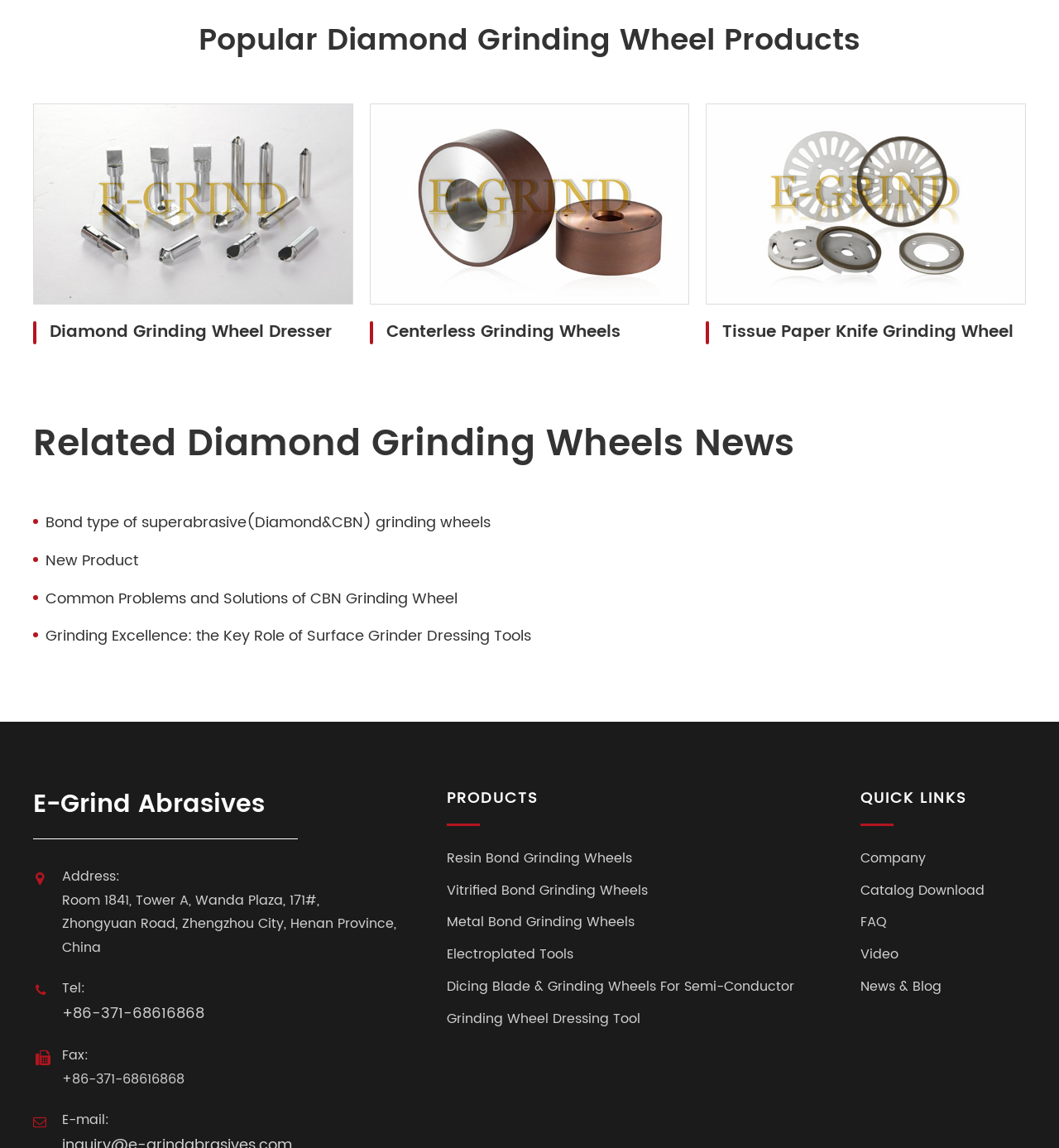Pinpoint the bounding box coordinates of the clickable element needed to complete the instruction: "Browse Resin Bond Grinding Wheels products". The coordinates should be provided as four float numbers between 0 and 1: [left, top, right, bottom].

[0.422, 0.74, 0.812, 0.756]